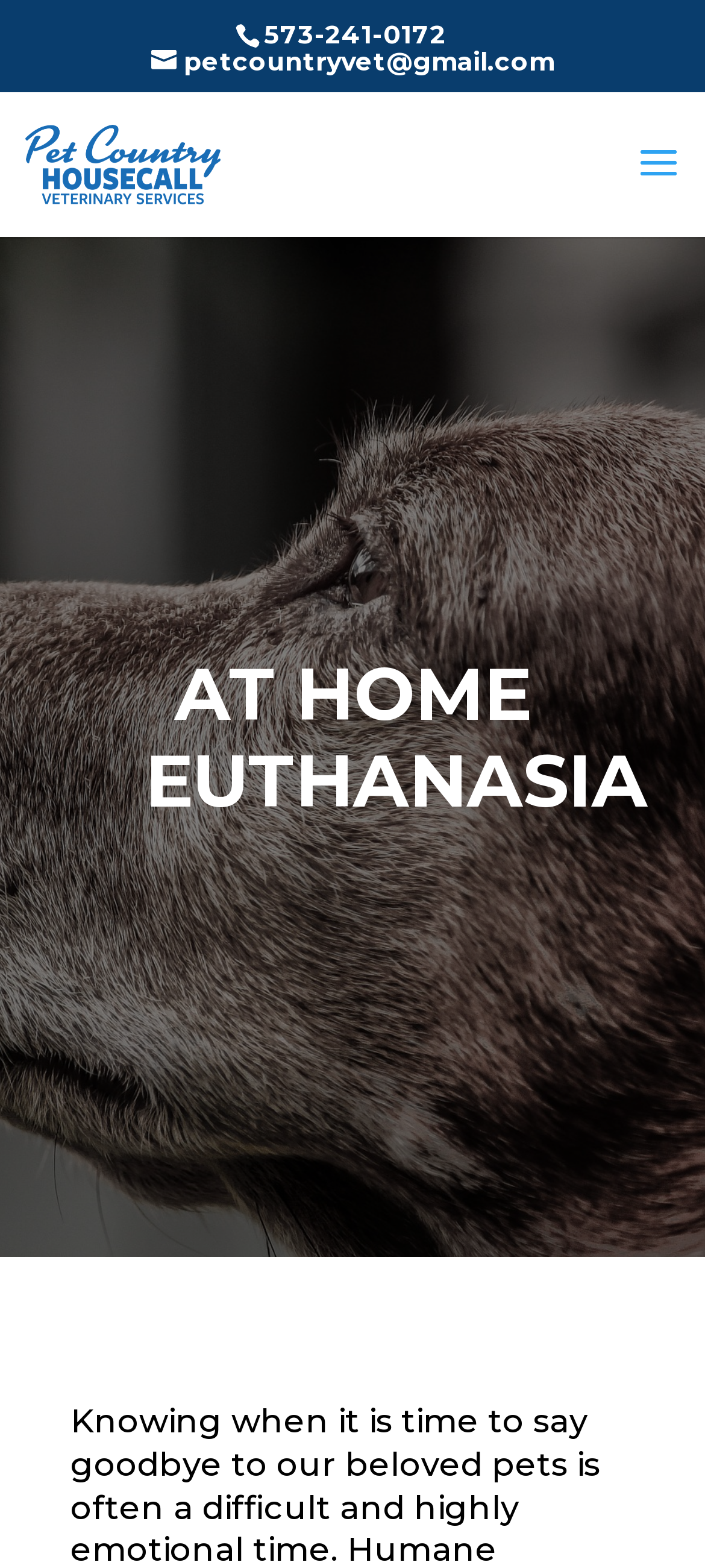Determine the bounding box for the UI element described here: "573-241-0172".

[0.374, 0.011, 0.633, 0.032]